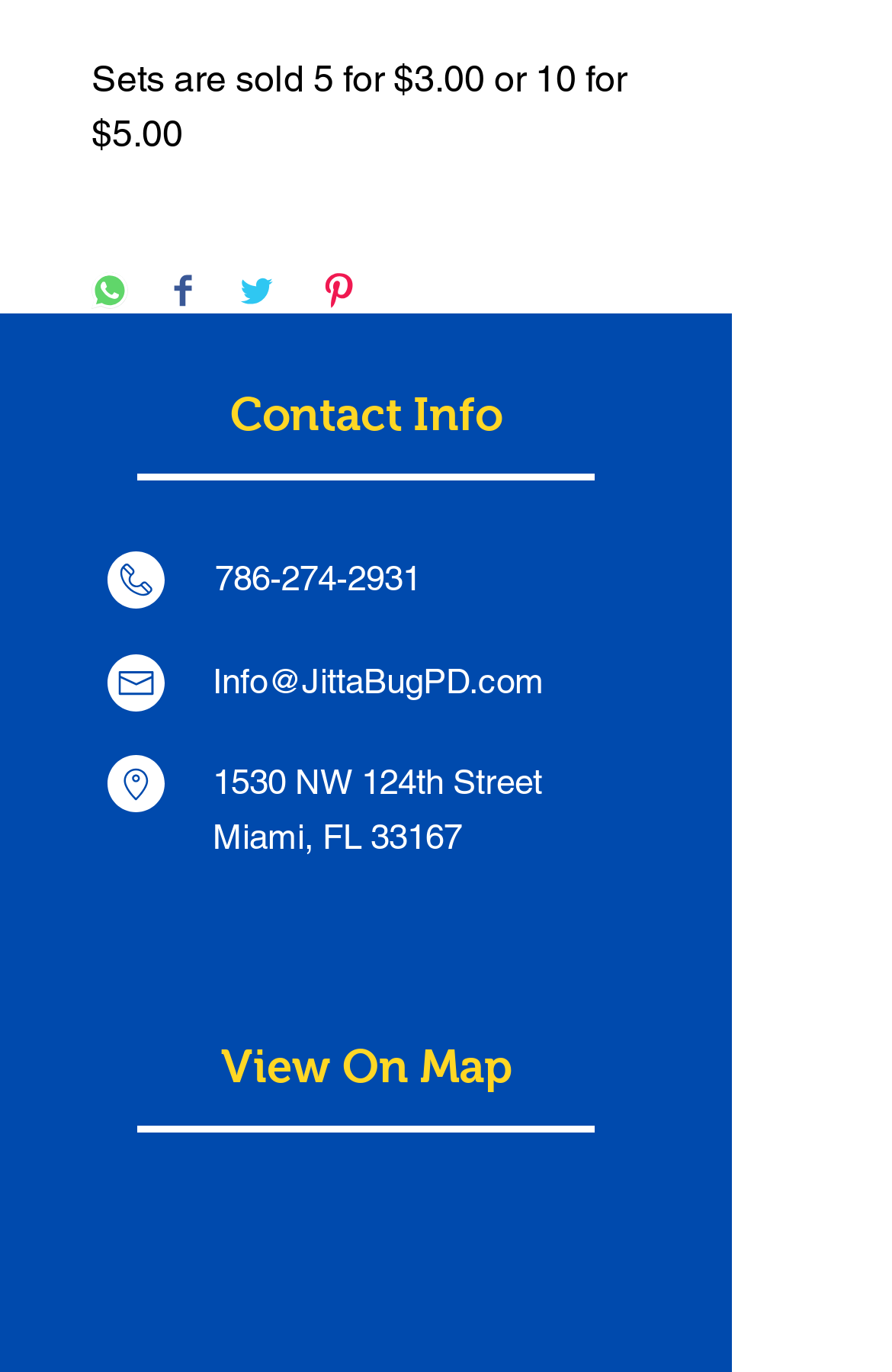What is the street address of the location?
Based on the image, respond with a single word or phrase.

1530 NW 124th Street